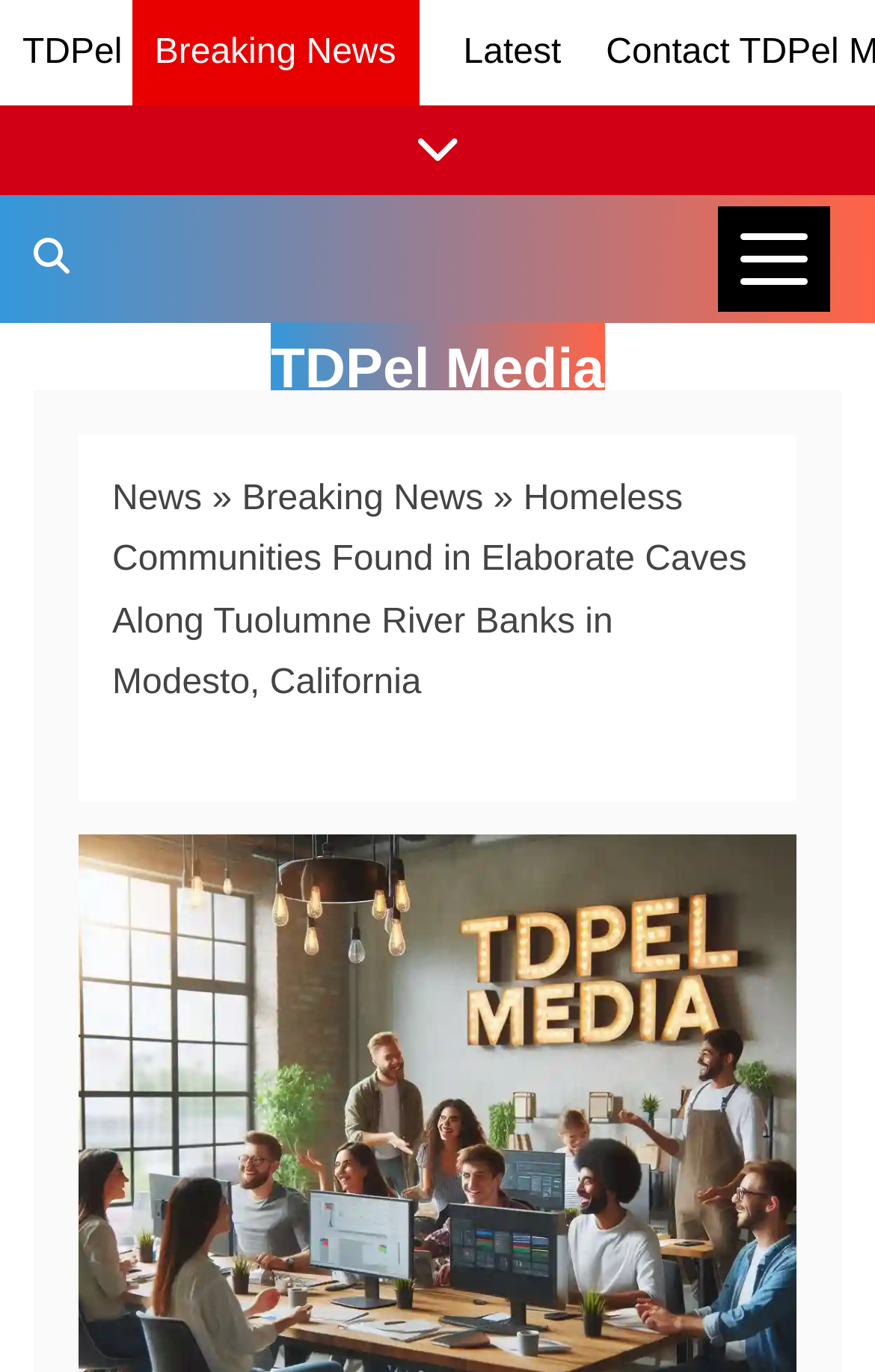Extract the primary heading text from the webpage.

Homeless Communities Found in Elaborate Caves Along Tuolumne River Banks in Modesto, California